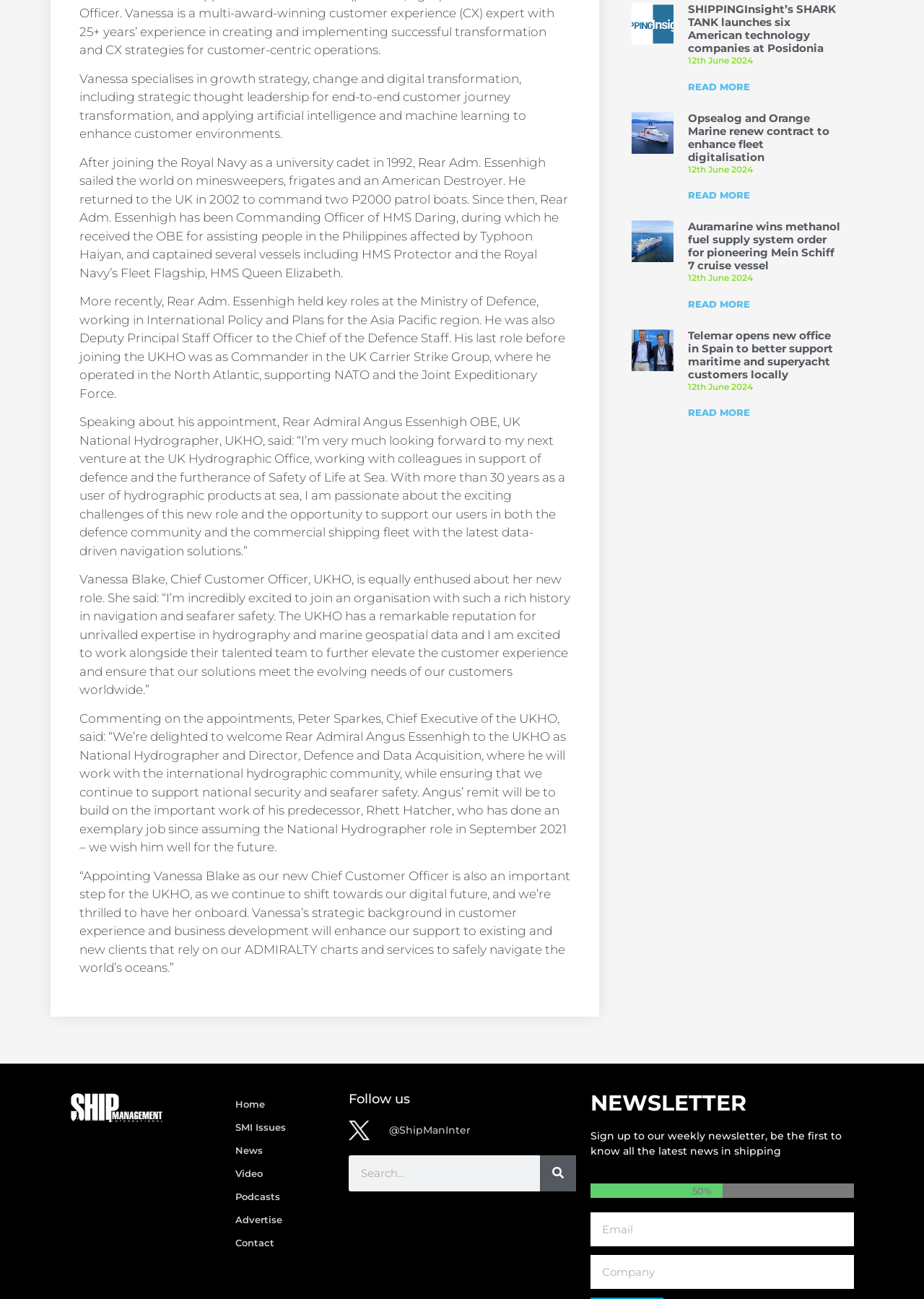What is the name of the Chief Customer Officer at UKHO?
Using the information from the image, give a concise answer in one word or a short phrase.

Vanessa Blake